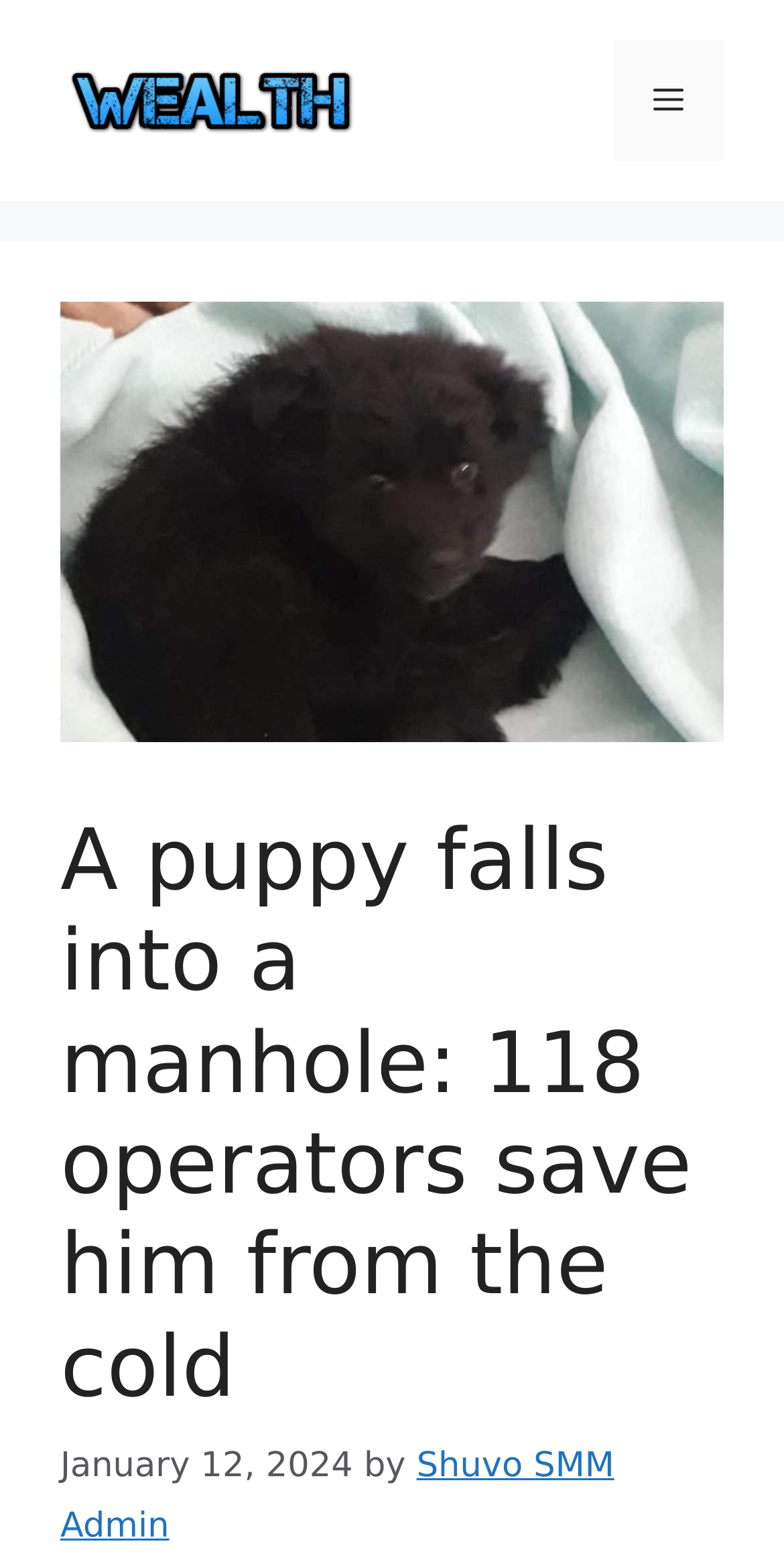What is the type of image above the header?
Please answer the question with as much detail and depth as you can.

I found the answer by examining the image element above the header section, which has a description of 'Immagine'.